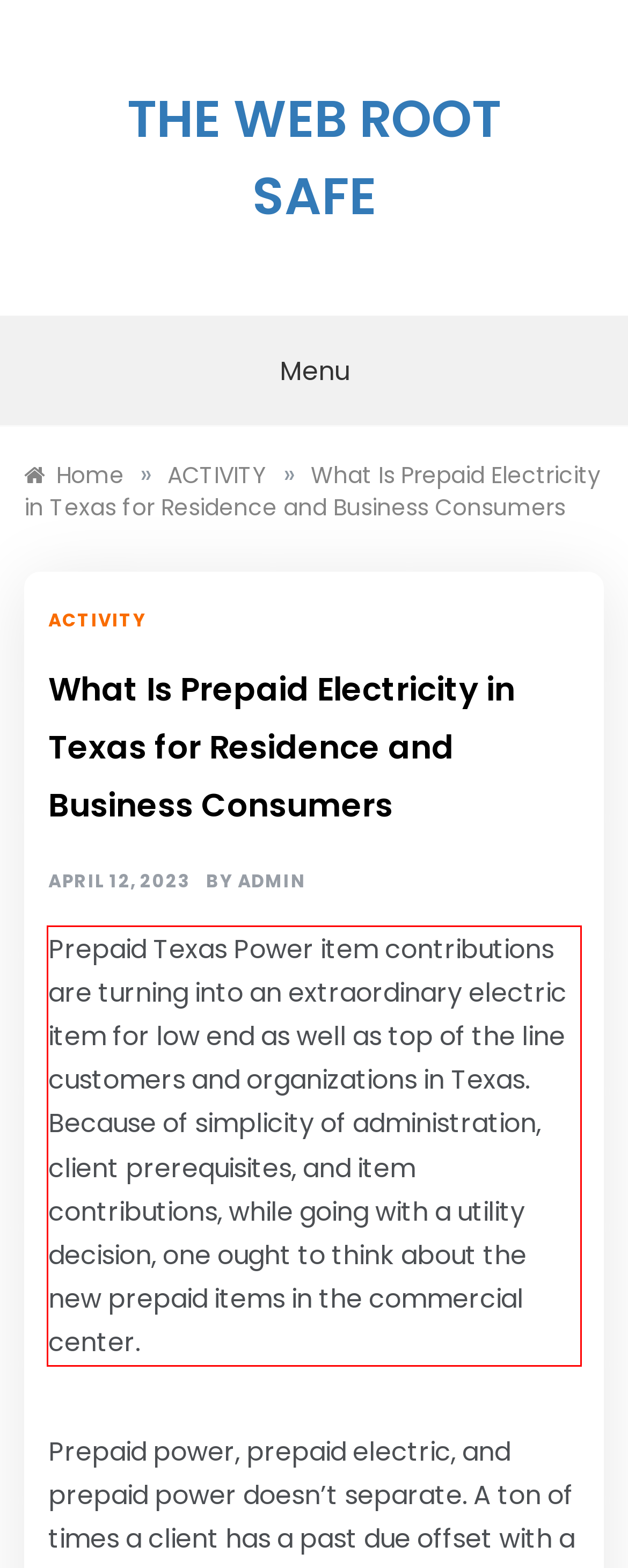Examine the screenshot of the webpage, locate the red bounding box, and generate the text contained within it.

Prepaid Texas Power item contributions are turning into an extraordinary electric item for low end as well as top of the line customers and organizations in Texas. Because of simplicity of administration, client prerequisites, and item contributions, while going with a utility decision, one ought to think about the new prepaid items in the commercial center.